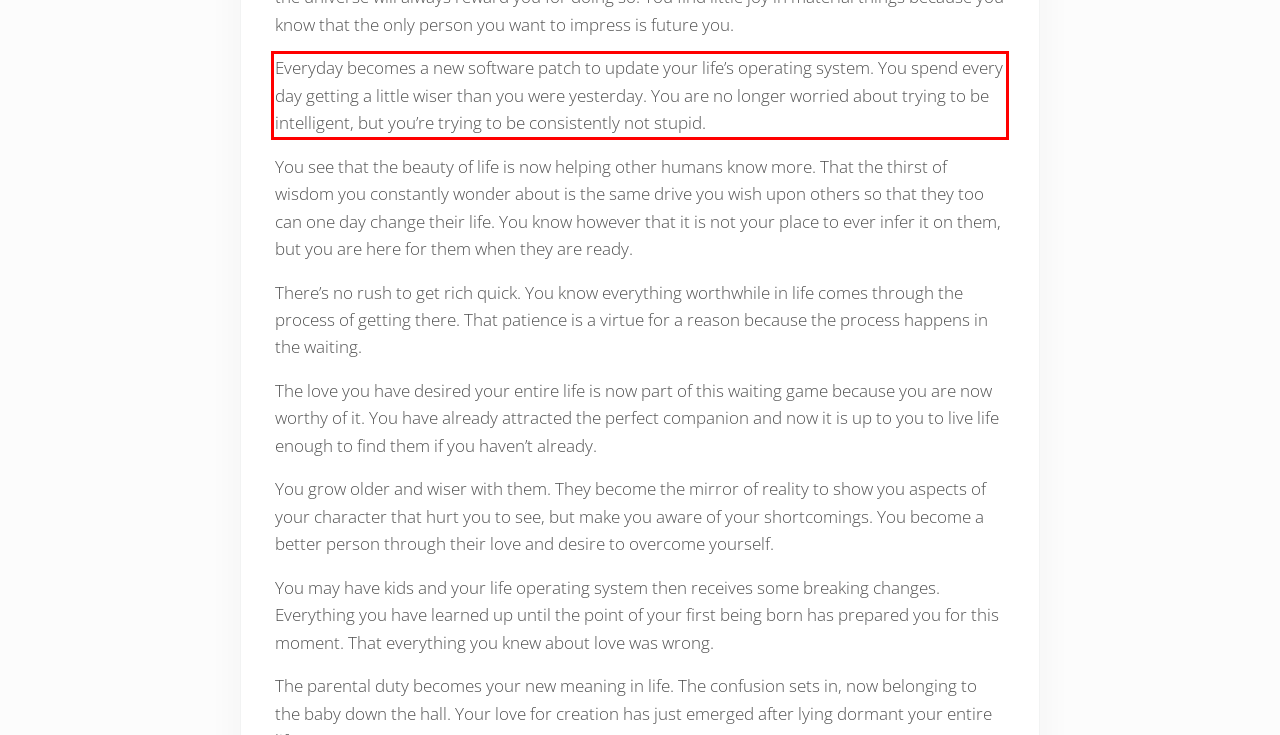Observe the screenshot of the webpage, locate the red bounding box, and extract the text content within it.

Everyday becomes a new software patch to update your life’s operating system. You spend every day getting a little wiser than you were yesterday. You are no longer worried about trying to be intelligent, but you’re trying to be consistently not stupid.